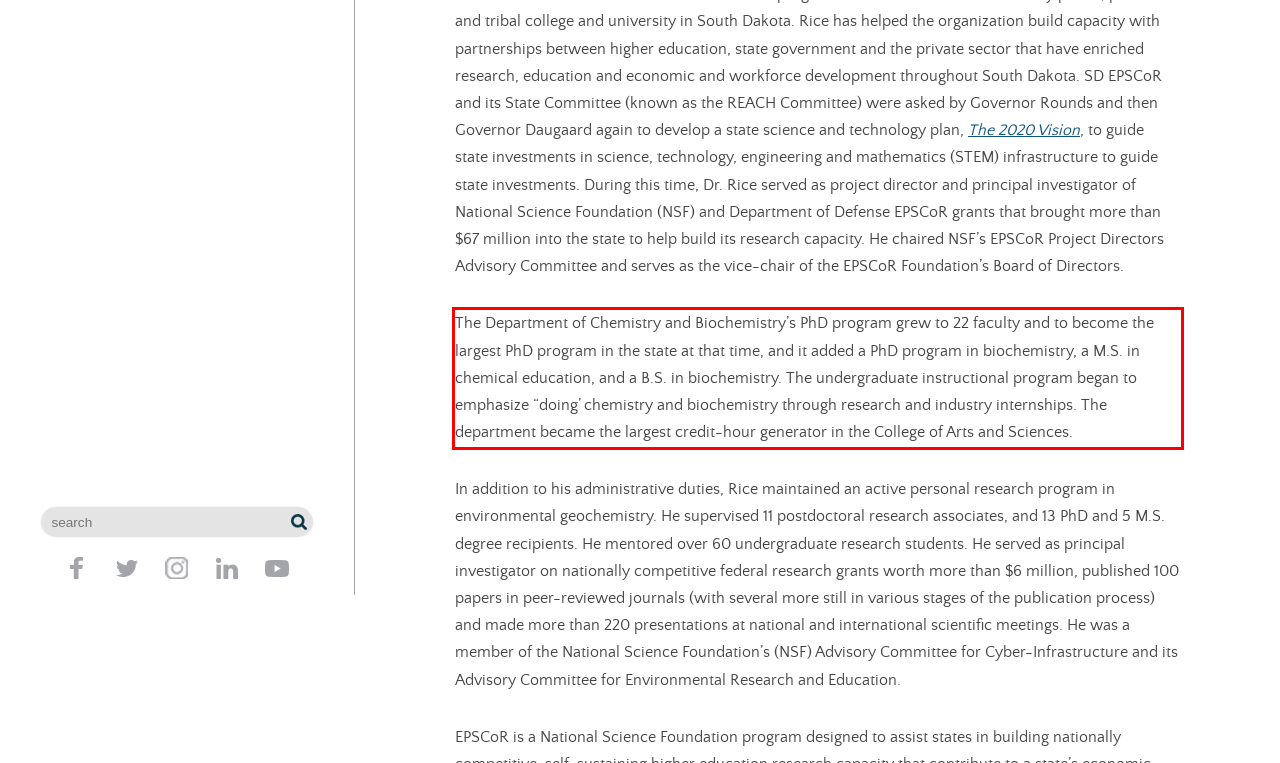Given a webpage screenshot, locate the red bounding box and extract the text content found inside it.

The Department of Chemistry and Biochemistry’s PhD program grew to 22 faculty and to become the largest PhD program in the state at that time, and it added a PhD program in biochemistry, a M.S. in chemical education, and a B.S. in biochemistry. The undergraduate instructional program began to emphasize “doing’ chemistry and biochemistry through research and industry internships. The department became the largest credit-hour generator in the College of Arts and Sciences.